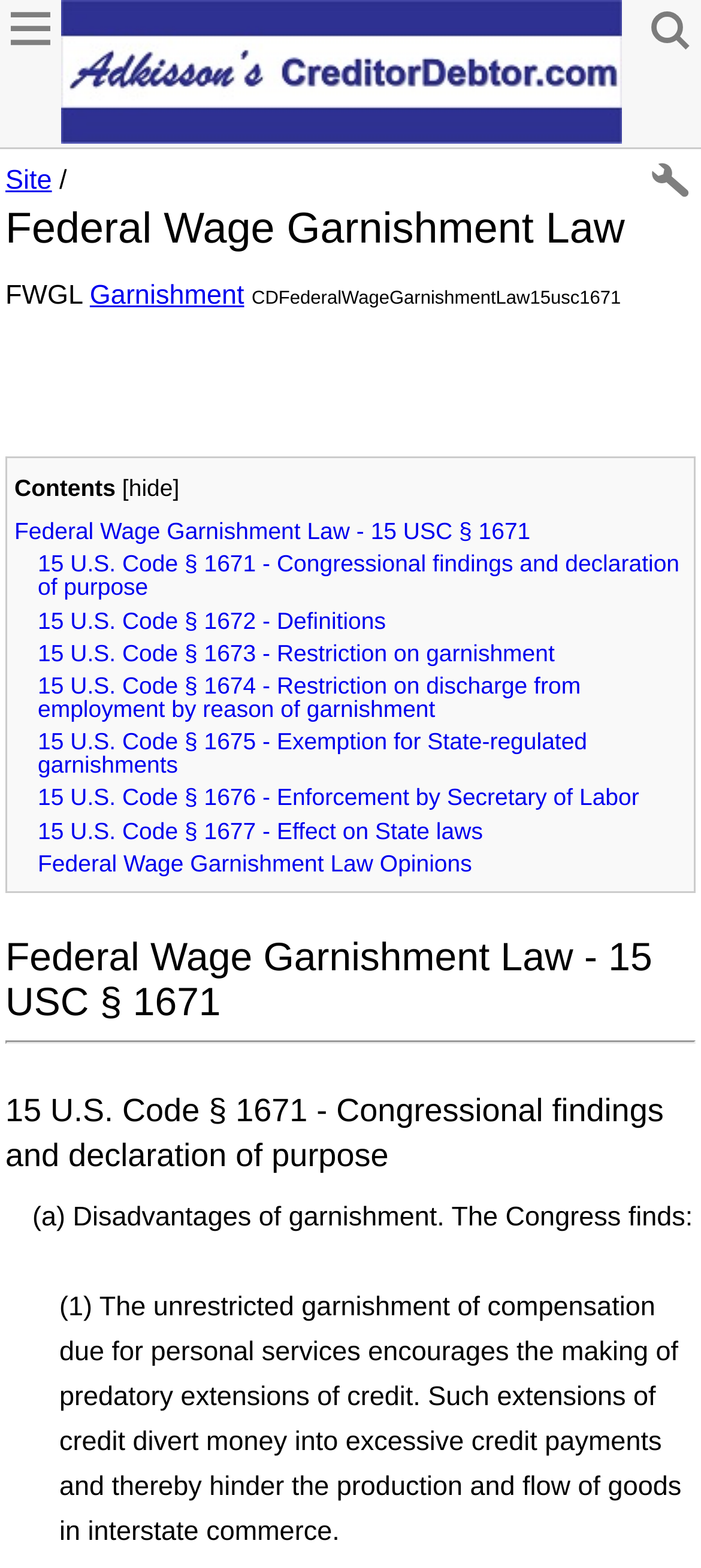How many sections are listed under Federal Wage Garnishment Law?
Please craft a detailed and exhaustive response to the question.

There are 7 sections listed under Federal Wage Garnishment Law, which can be counted from the links '15 U.S. Code § 1671 - Congressional findings and declaration of purpose' to '15 U.S. Code § 1677 - Effect on State laws'.